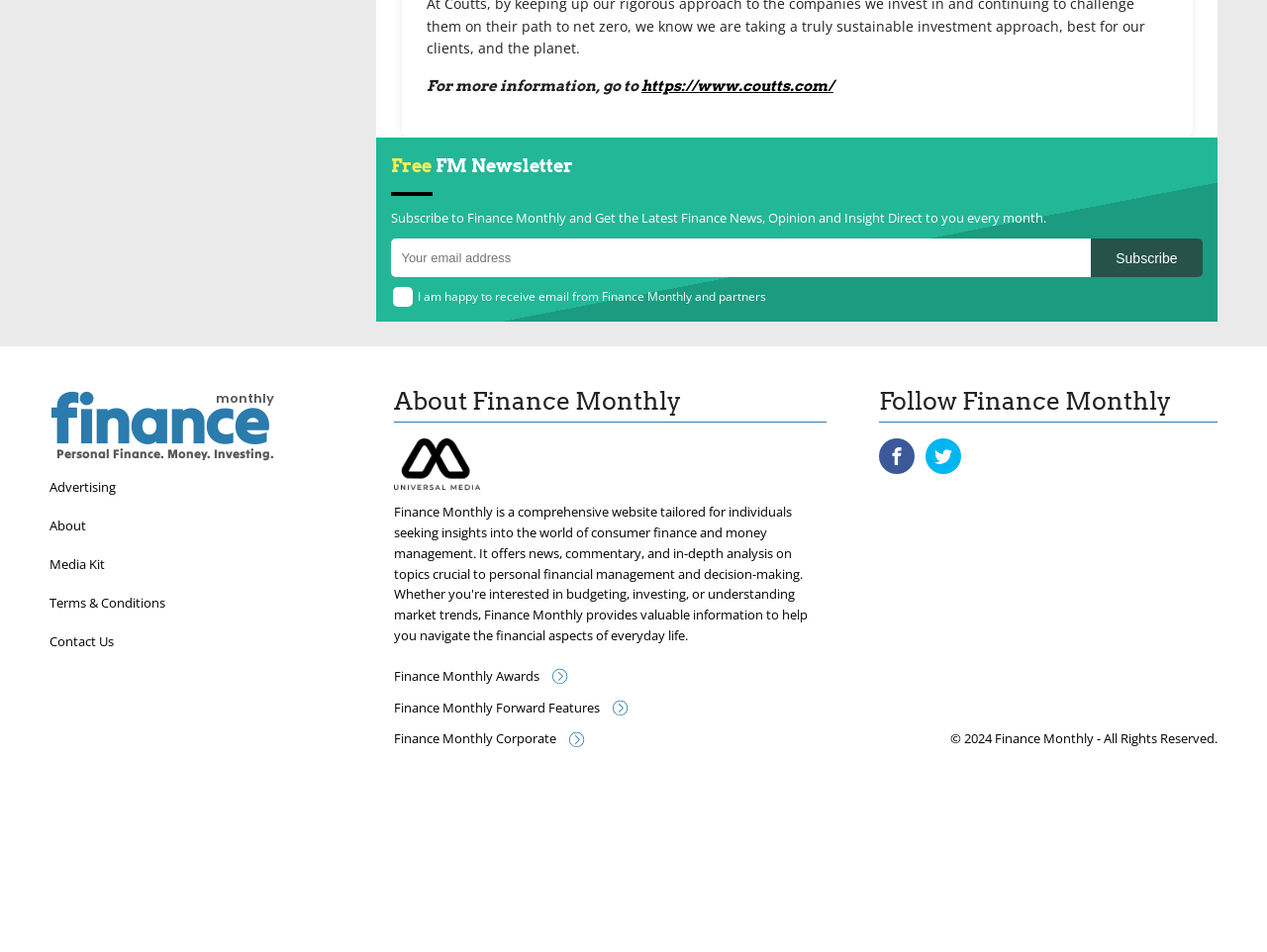Identify the bounding box coordinates of the section to be clicked to complete the task described by the following instruction: "Check the checkbox to receive email from Finance Monthly and partners". The coordinates should be four float numbers between 0 and 1, formatted as [left, top, right, bottom].

[0.31, 0.302, 0.326, 0.322]